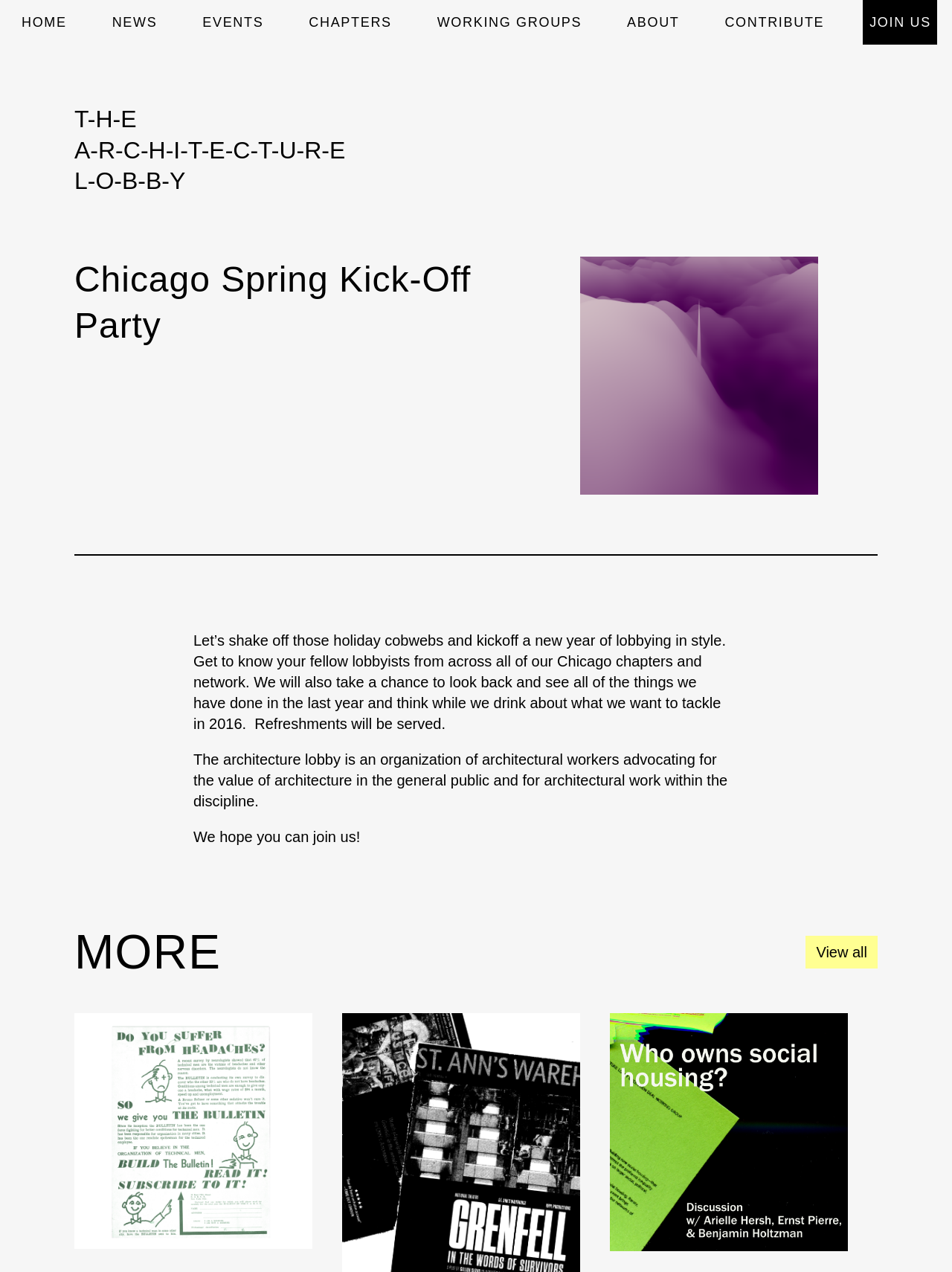Please determine the bounding box of the UI element that matches this description: alt="Who owns social housing?". The coordinates should be given as (top-left x, top-left y, bottom-right x, bottom-right y), with all values between 0 and 1.

[0.641, 0.796, 0.891, 0.984]